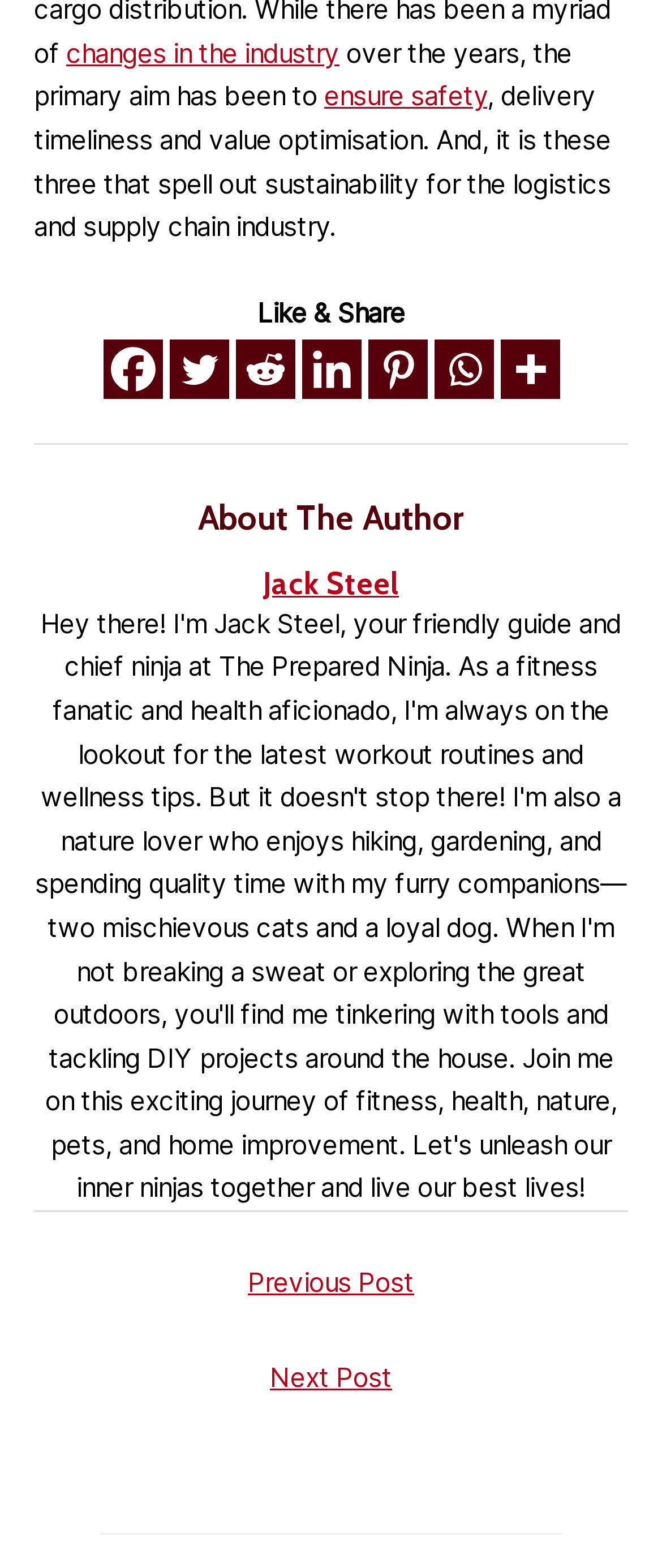Please find the bounding box coordinates in the format (top-left x, top-left y, bottom-right x, bottom-right y) for the given element description. Ensure the coordinates are floating point numbers between 0 and 1. Description: Jack Steel

[0.051, 0.36, 0.949, 0.384]